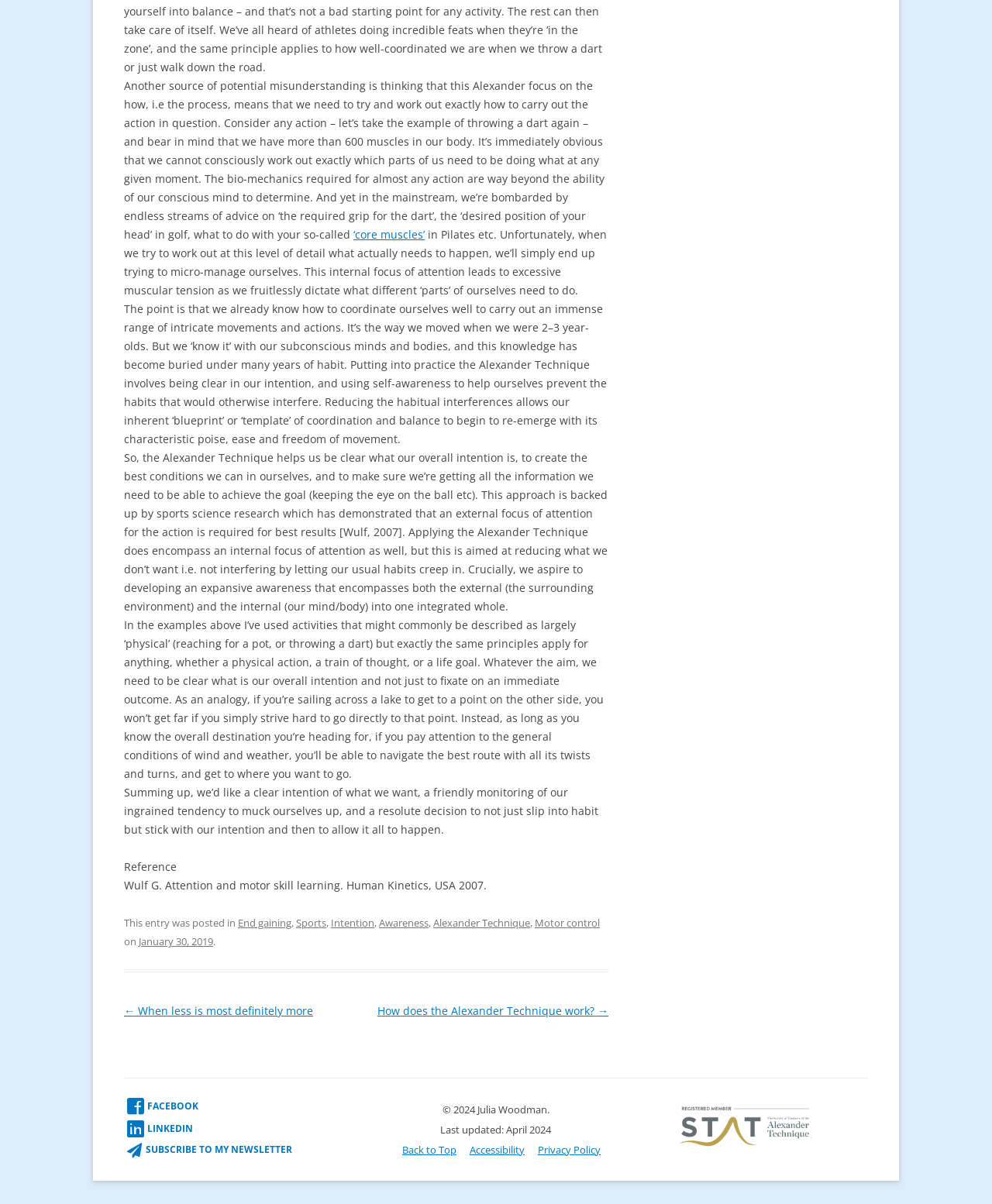Answer this question using a single word or a brief phrase:
What is the purpose of the Alexander Technique?

To improve coordination and balance